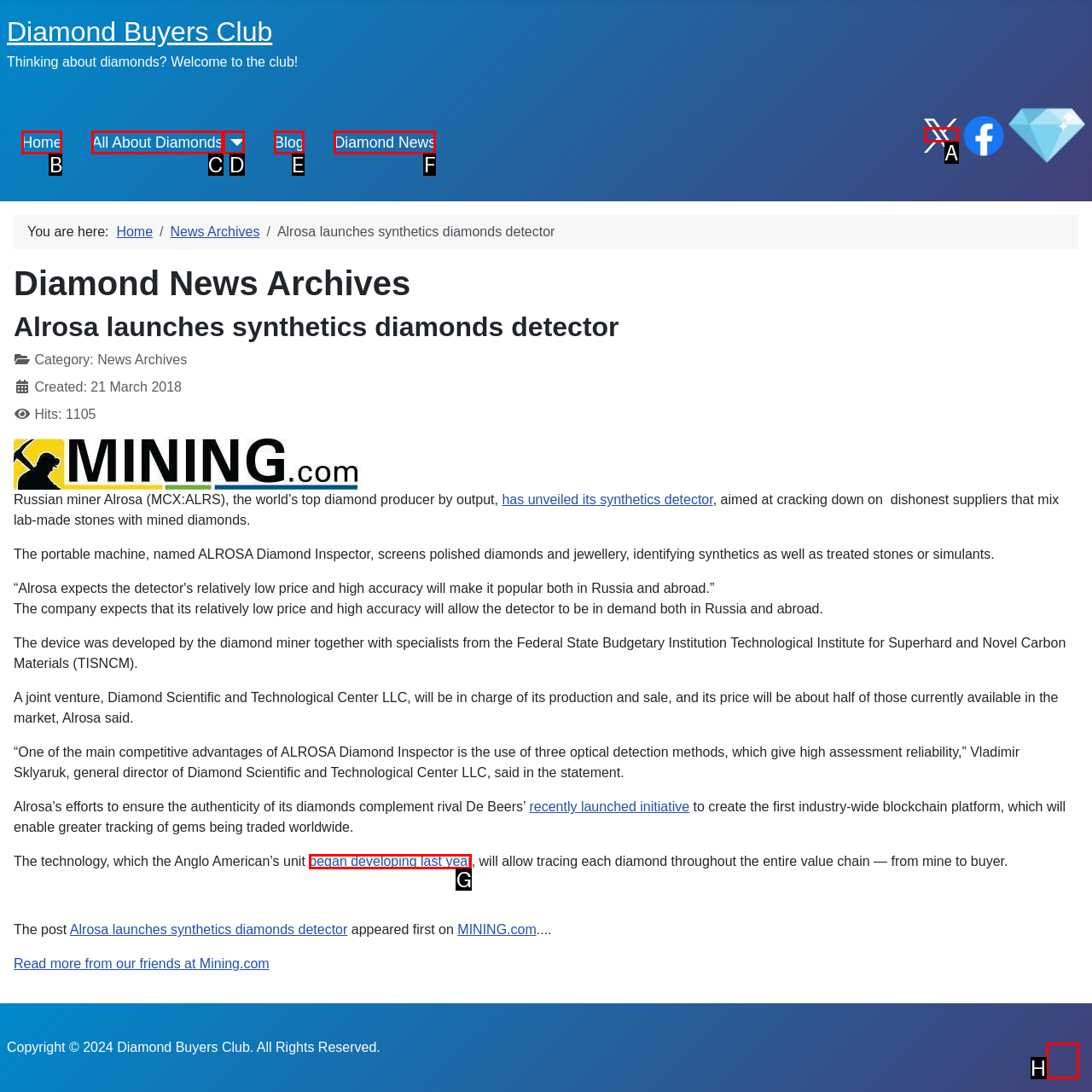Indicate the HTML element that should be clicked to perform the task: Click on the 'Home' link in the main menu Reply with the letter corresponding to the chosen option.

B